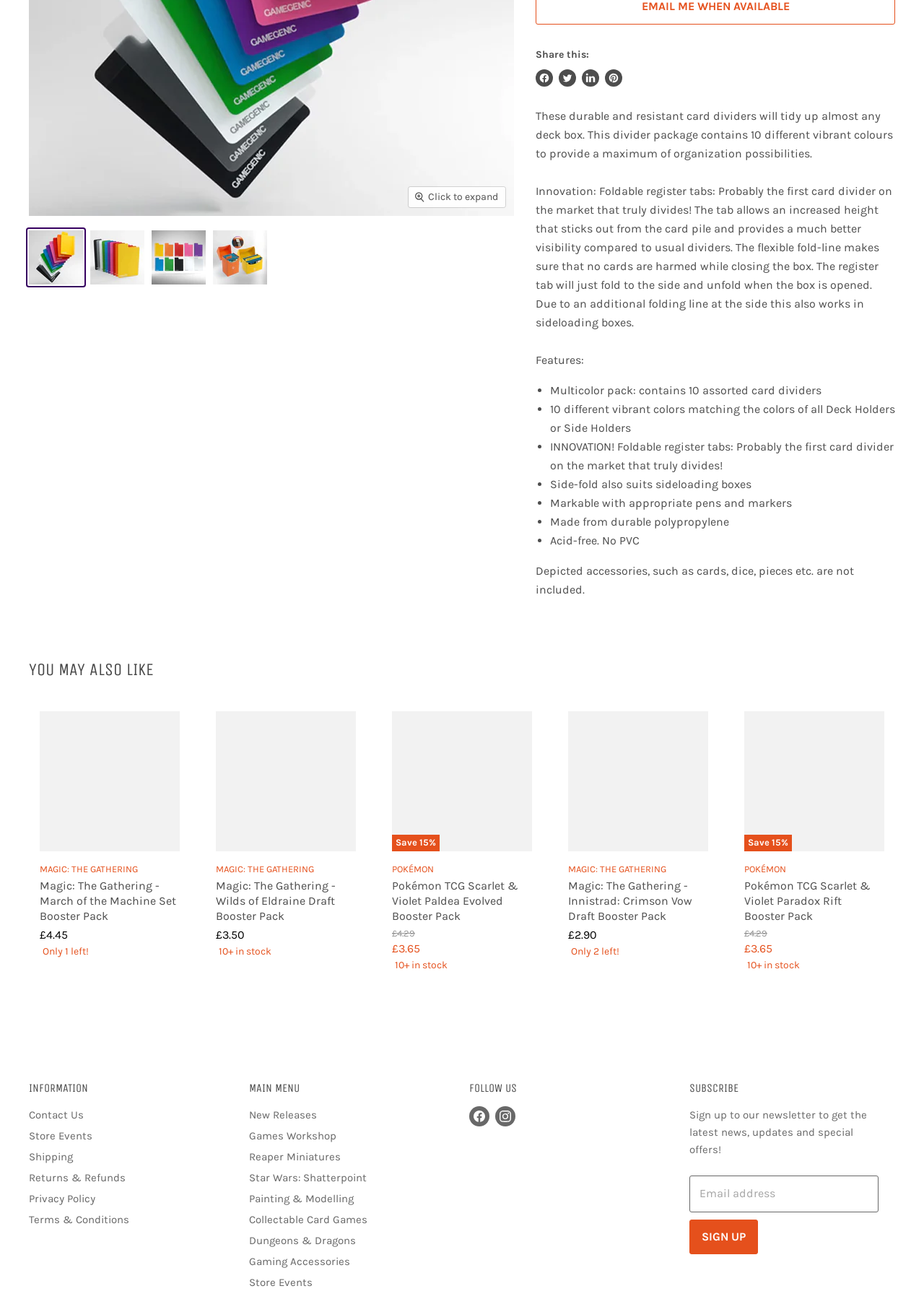Please find the bounding box for the UI component described as follows: "Find us on Facebook".

[0.505, 0.849, 0.533, 0.869]